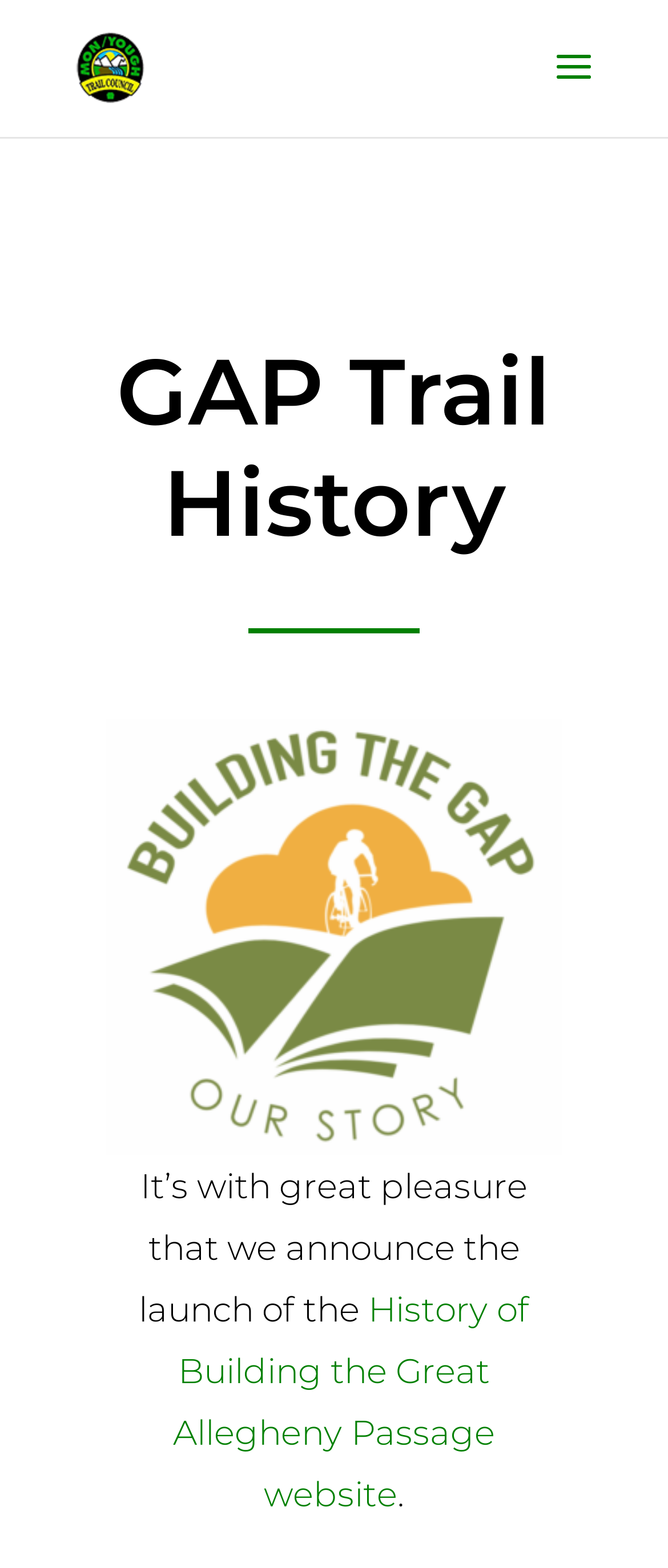Locate the bounding box of the UI element described in the following text: "alt="Mon/Yough Trail Council"".

[0.11, 0.032, 0.221, 0.052]